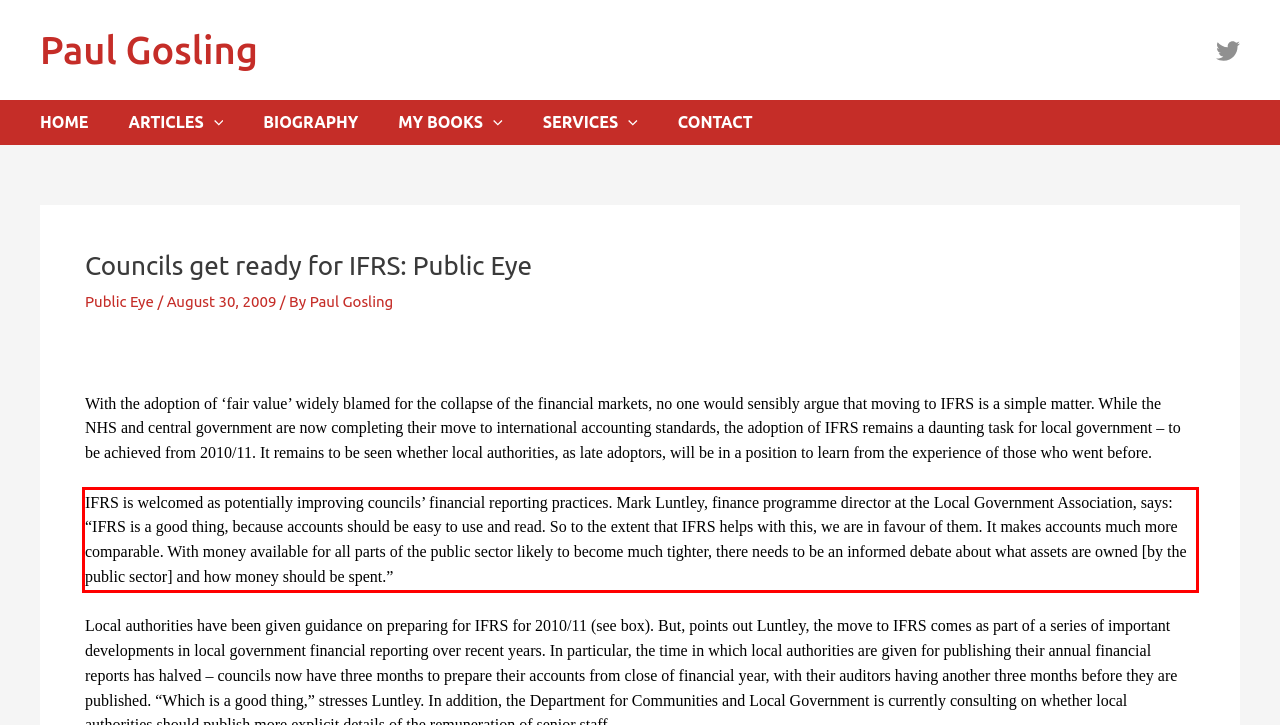Please examine the webpage screenshot containing a red bounding box and use OCR to recognize and output the text inside the red bounding box.

IFRS is welcomed as potentially improving councils’ financial reporting practices. Mark Luntley, finance programme director at the Local Government Association, says: “IFRS is a good thing, because accounts should be easy to use and read. So to the extent that IFRS helps with this, we are in favour of them. It makes accounts much more comparable. With money available for all parts of the public sector likely to become much tighter, there needs to be an informed debate about what assets are owned [by the public sector] and how money should be spent.”